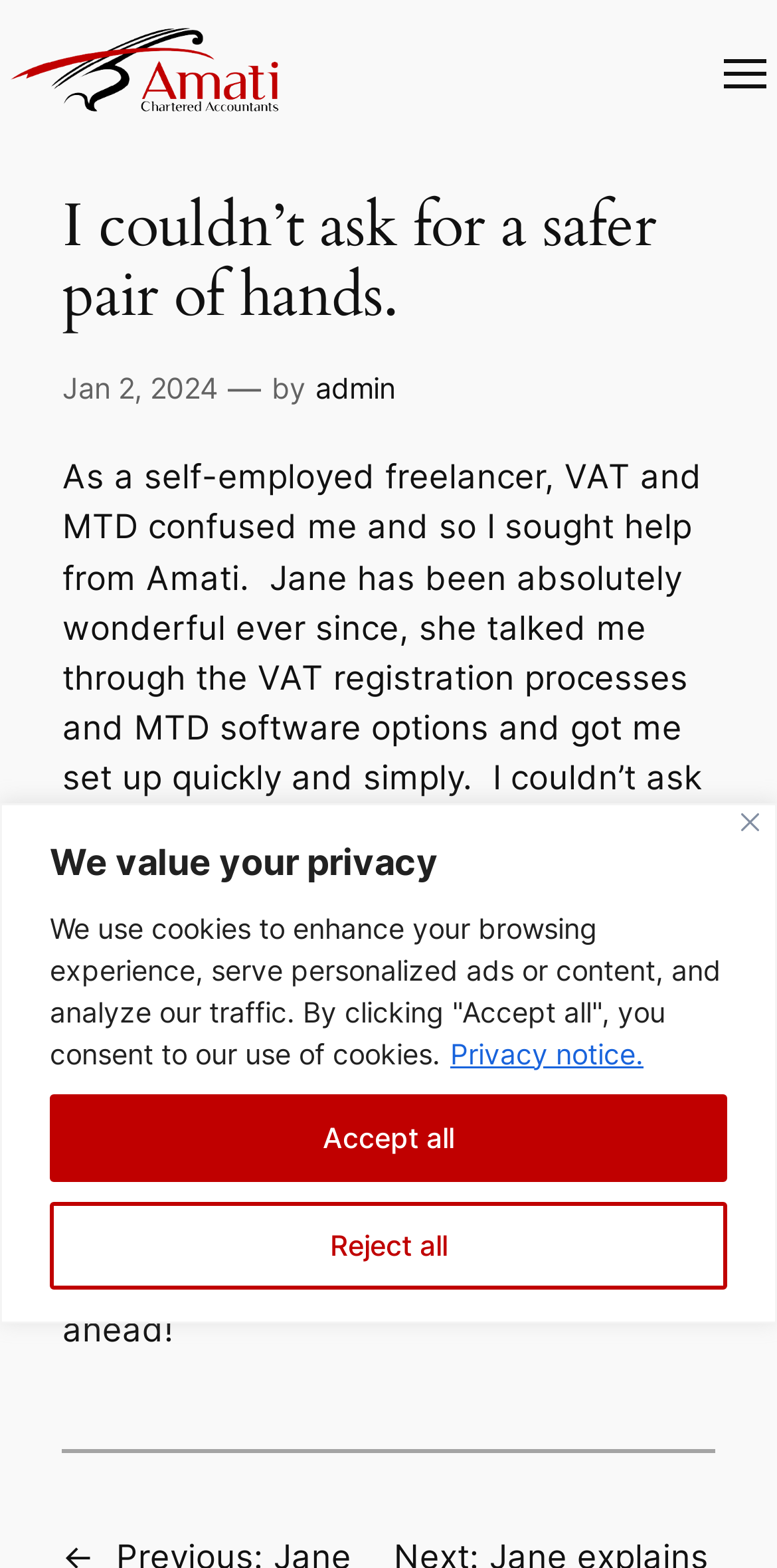Can you specify the bounding box coordinates of the area that needs to be clicked to fulfill the following instruction: "Visit Amati Chartered Accountants"?

[0.0, 0.01, 0.385, 0.083]